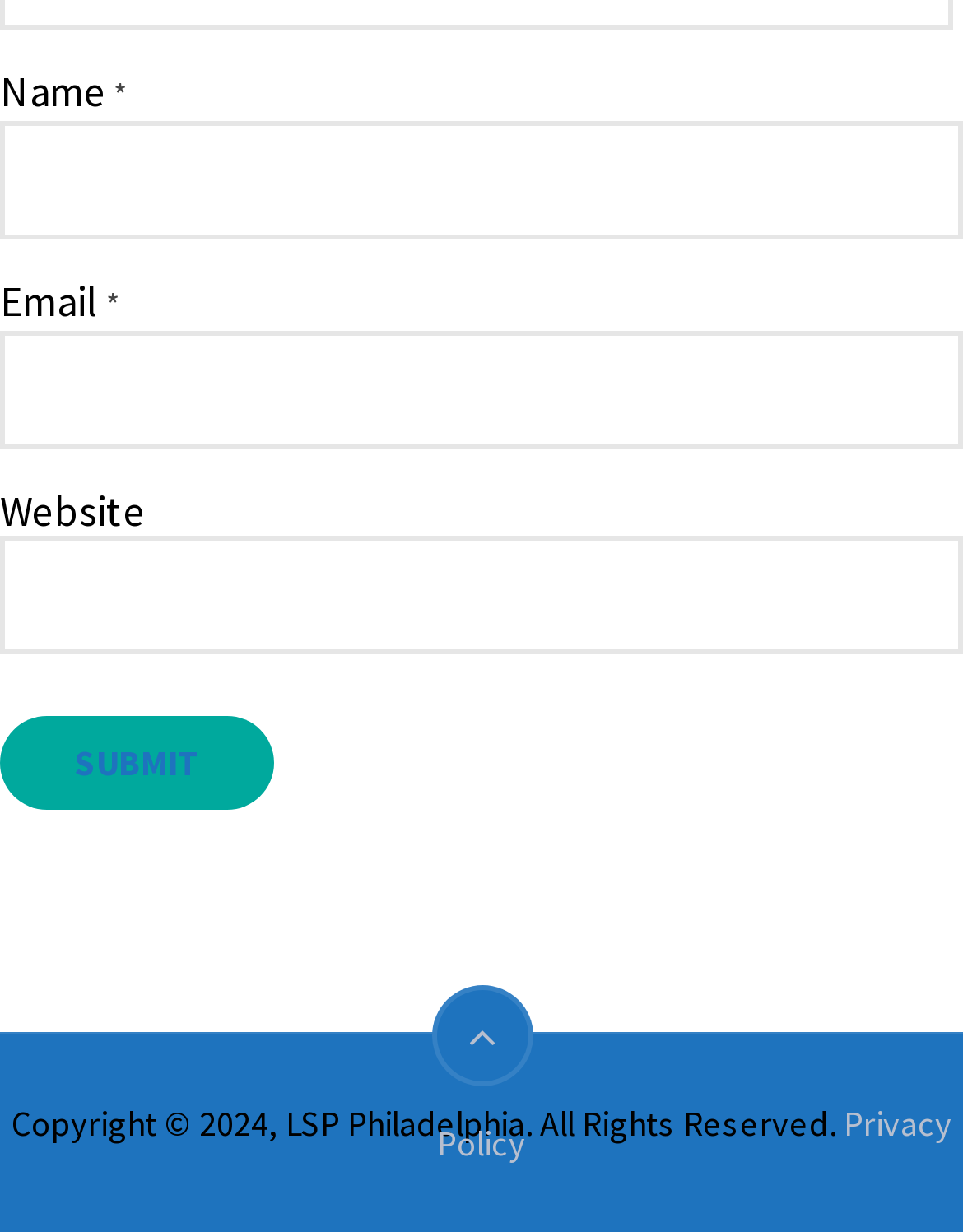Identify the bounding box for the UI element described as: "parent_node: Name * name="author"". The coordinates should be four float numbers between 0 and 1, i.e., [left, top, right, bottom].

[0.0, 0.098, 1.0, 0.194]